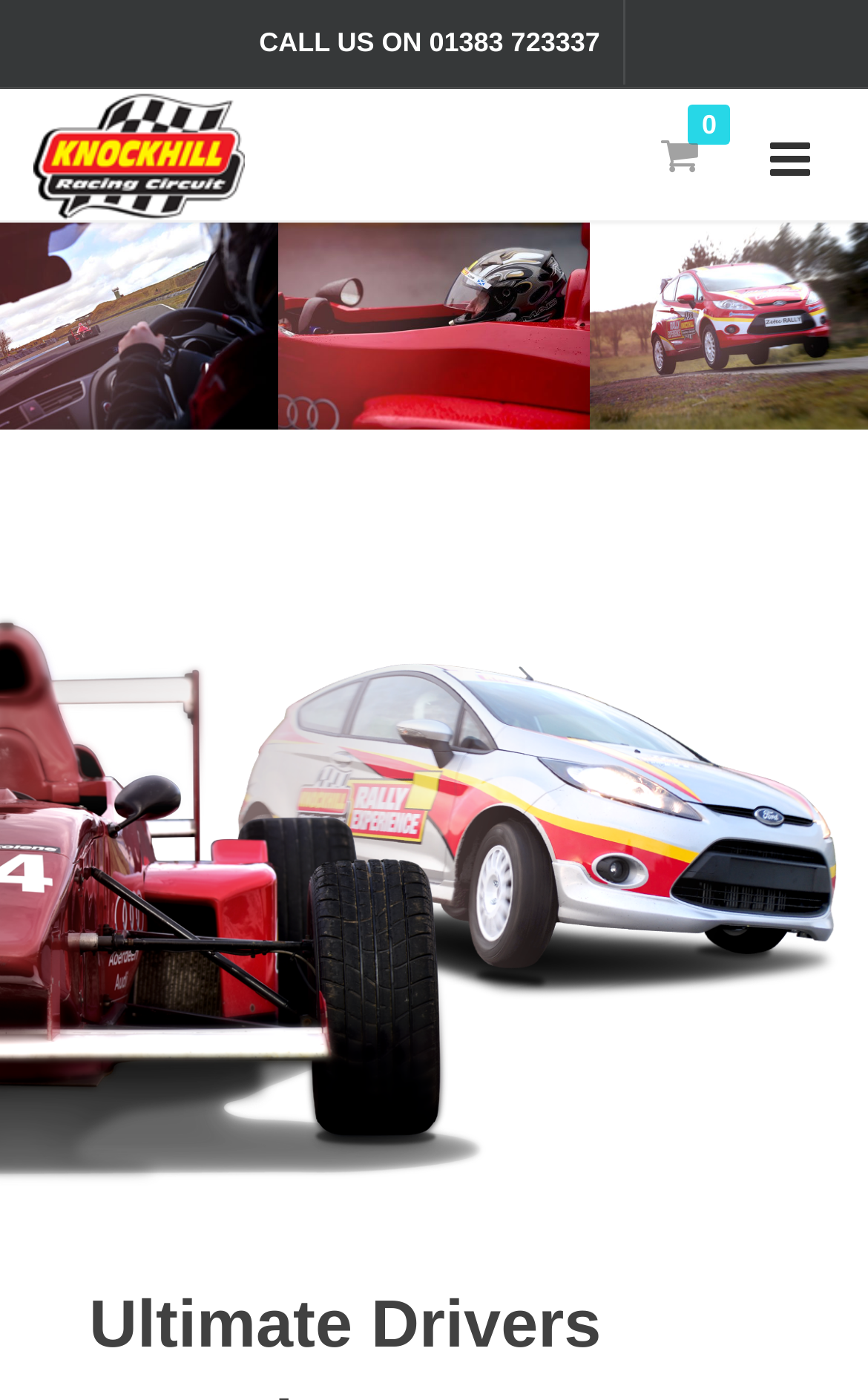What is the rating of the experience?
Based on the screenshot, provide a one-word or short-phrase response.

0